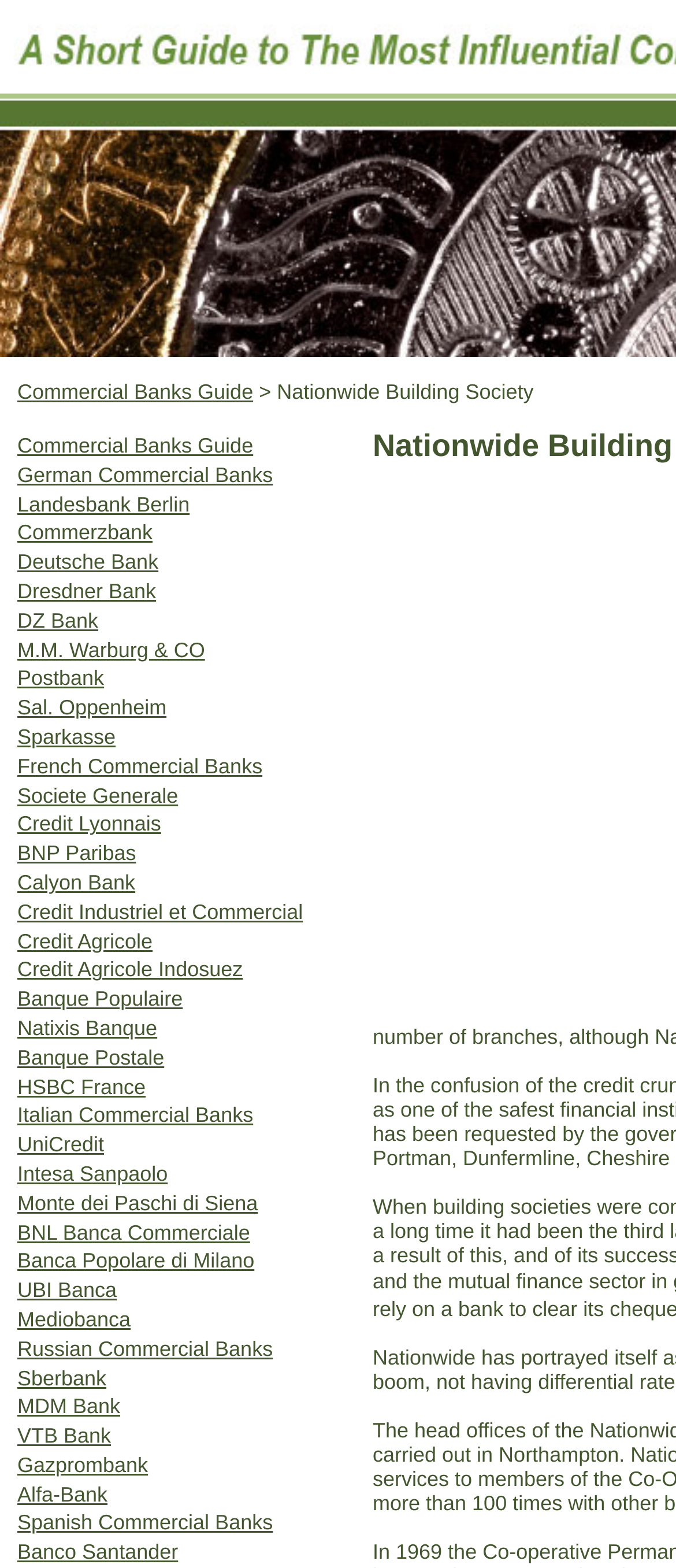Find and indicate the bounding box coordinates of the region you should select to follow the given instruction: "Check out Sberbank".

[0.026, 0.871, 0.157, 0.886]